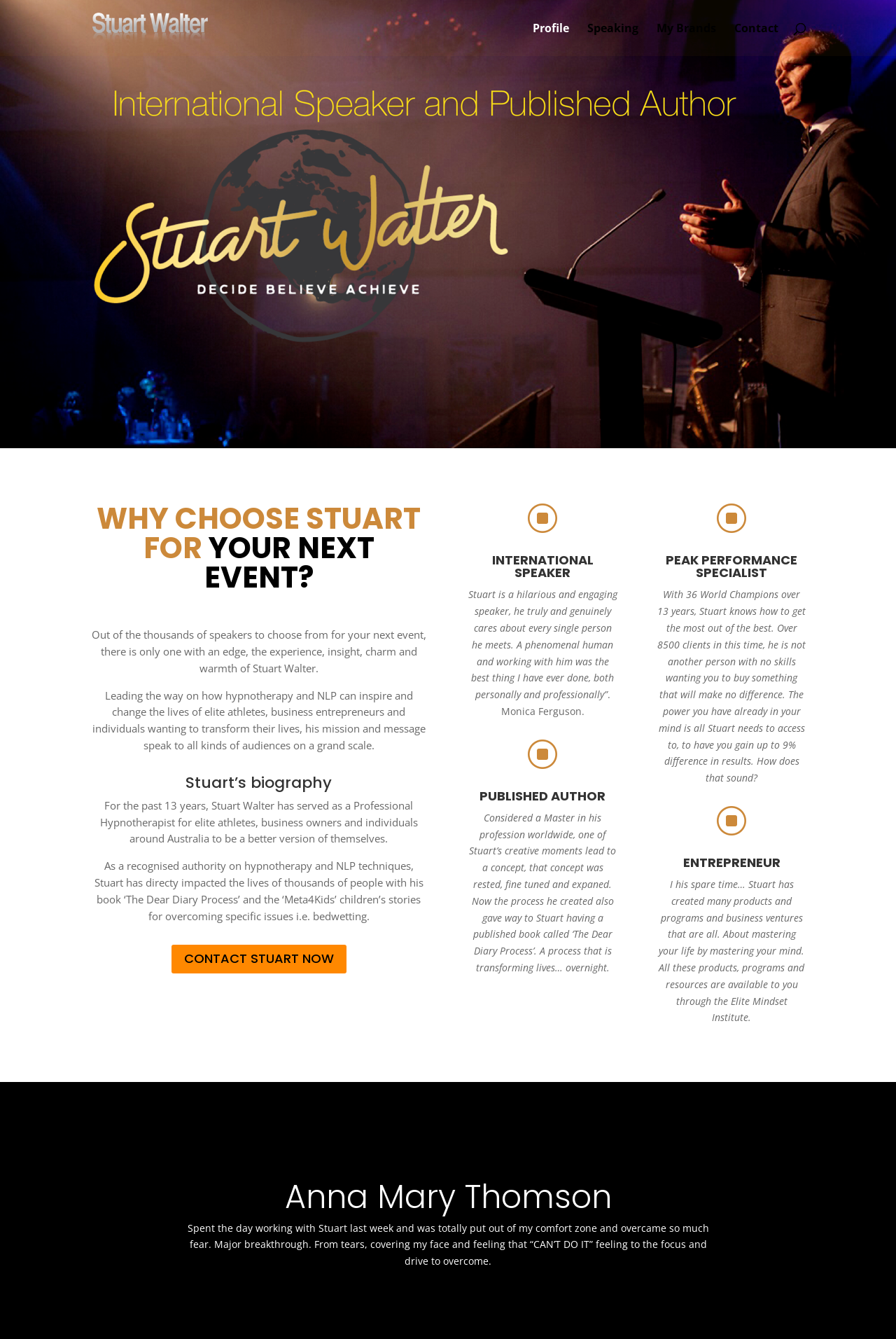Provide the bounding box coordinates for the UI element described in this sentence: "alt="Stuart Walter"". The coordinates should be four float values between 0 and 1, i.e., [left, top, right, bottom].

[0.103, 0.015, 0.232, 0.025]